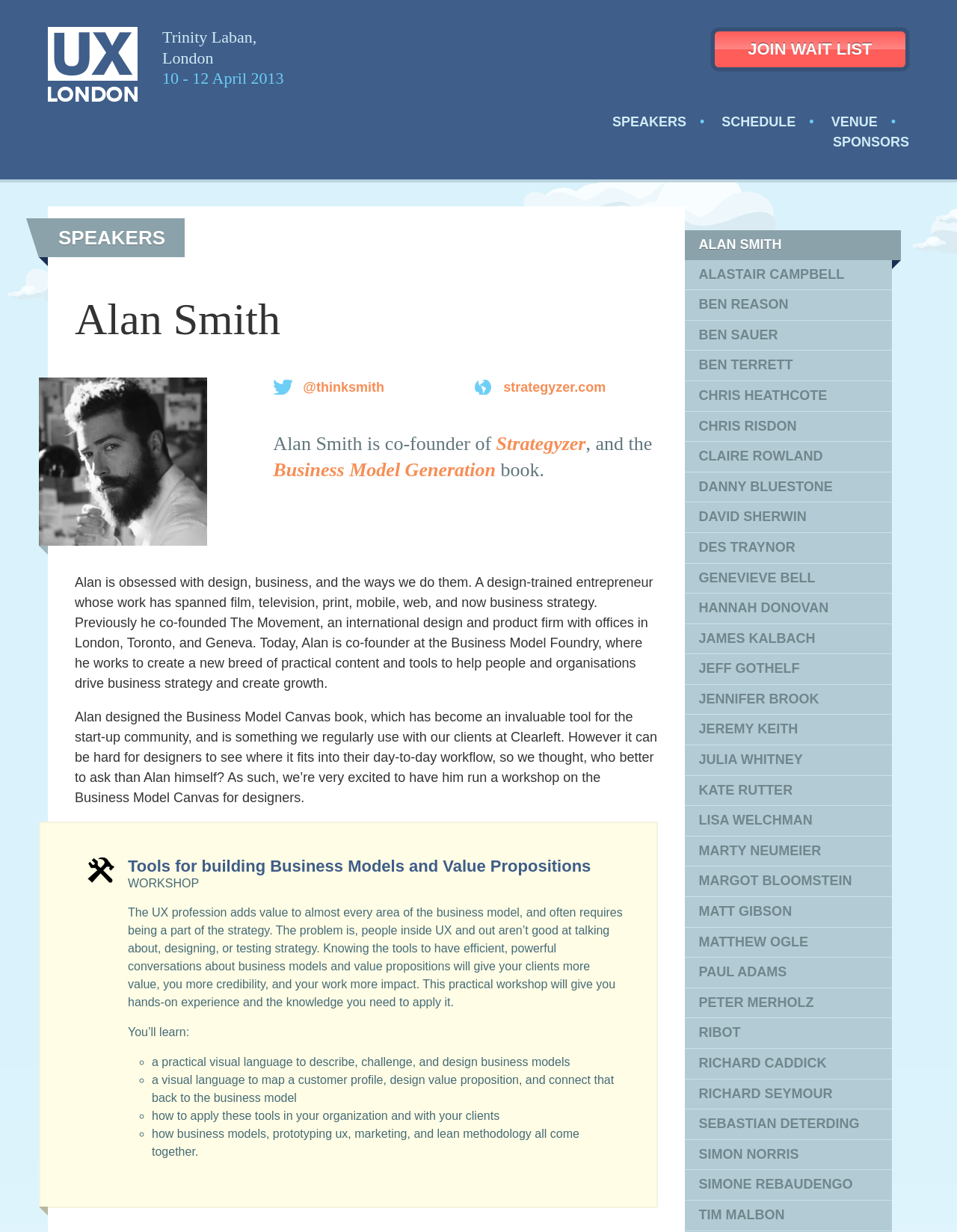Pinpoint the bounding box coordinates for the area that should be clicked to perform the following instruction: "Follow Alan Smith on Twitter".

[0.285, 0.308, 0.402, 0.32]